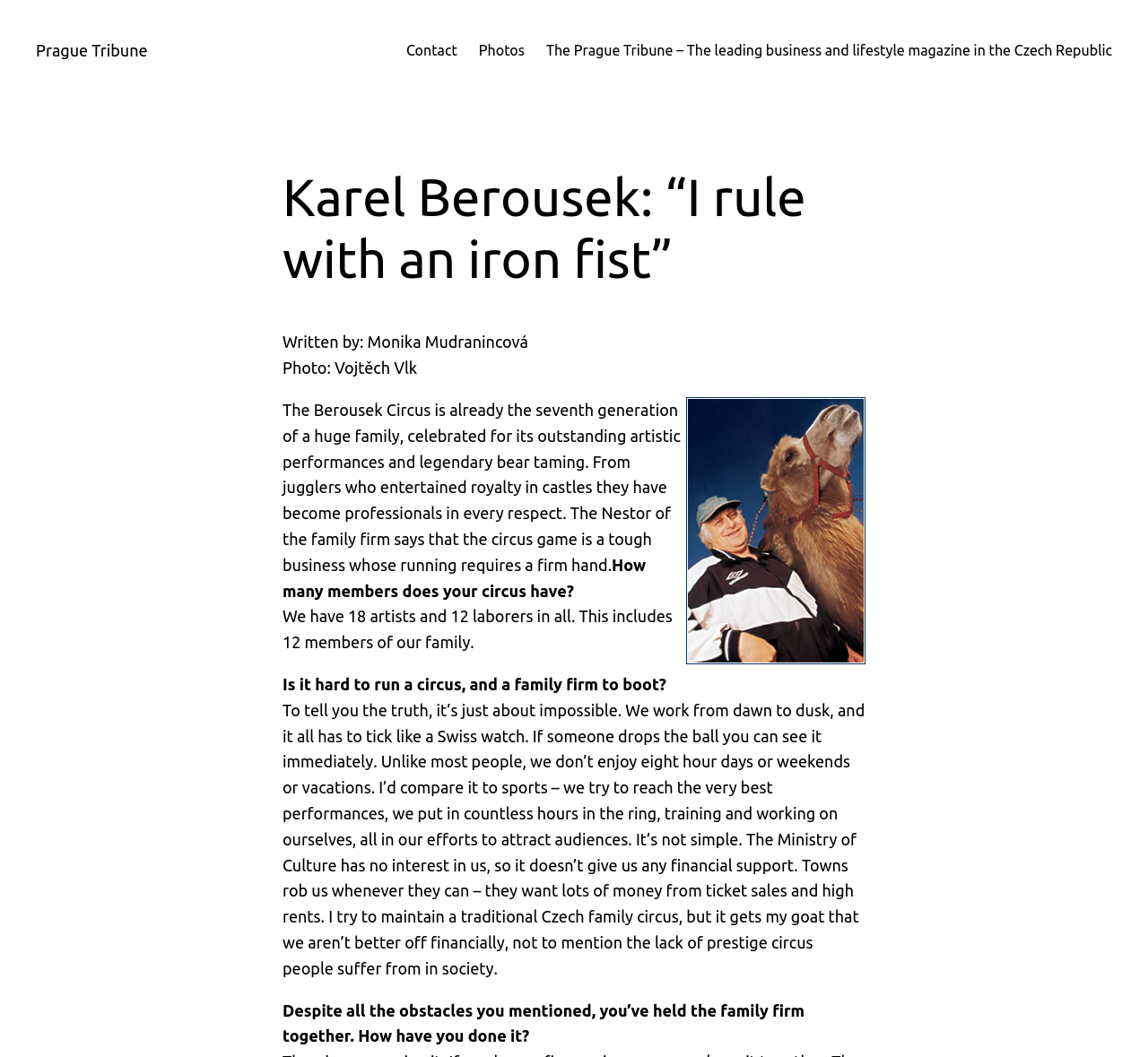What is the occupation of Karel Berousek? Look at the image and give a one-word or short phrase answer.

Circus owner